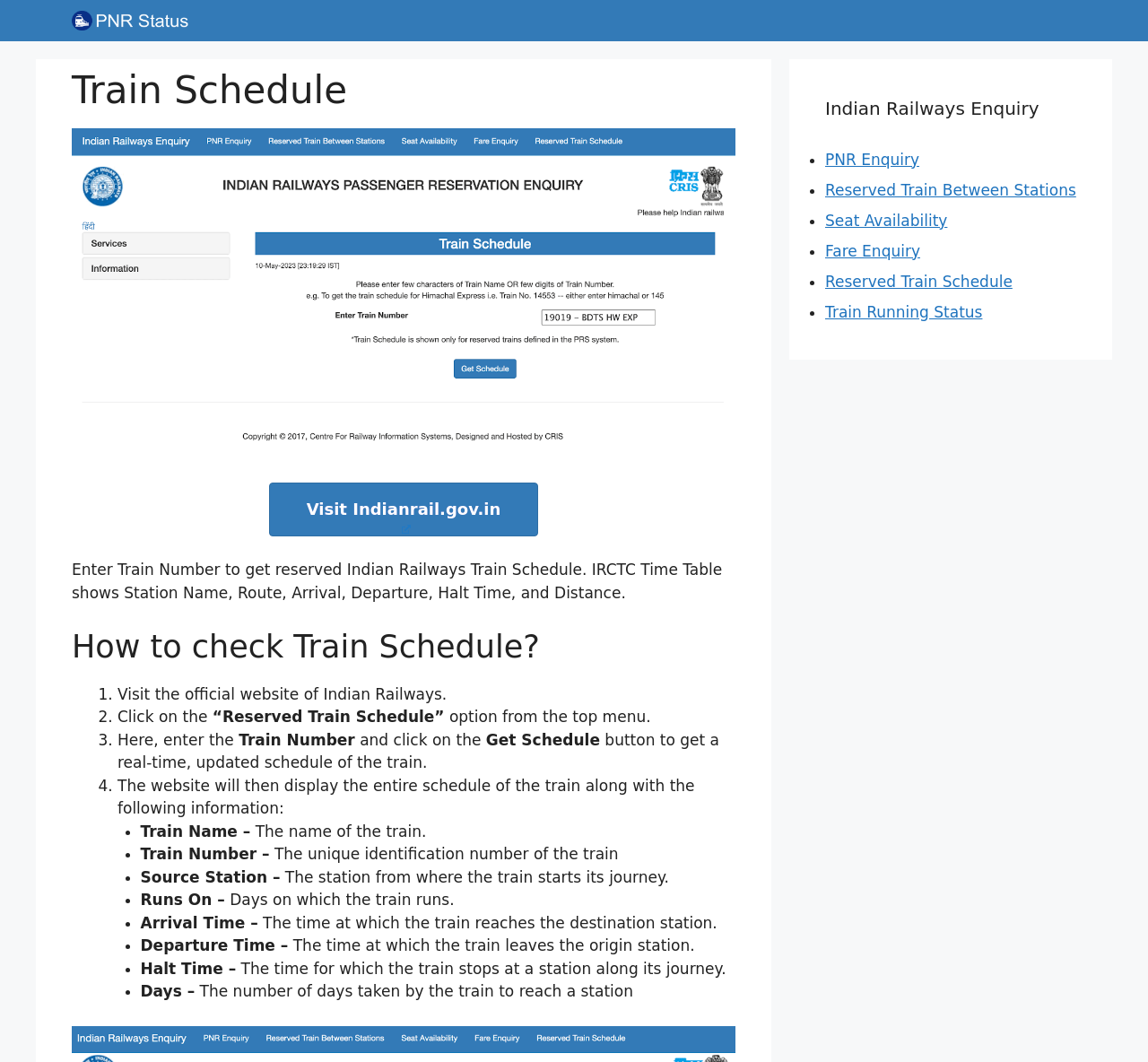What is the benefit of using this website?
Give a one-word or short phrase answer based on the image.

Get real-time updated schedule